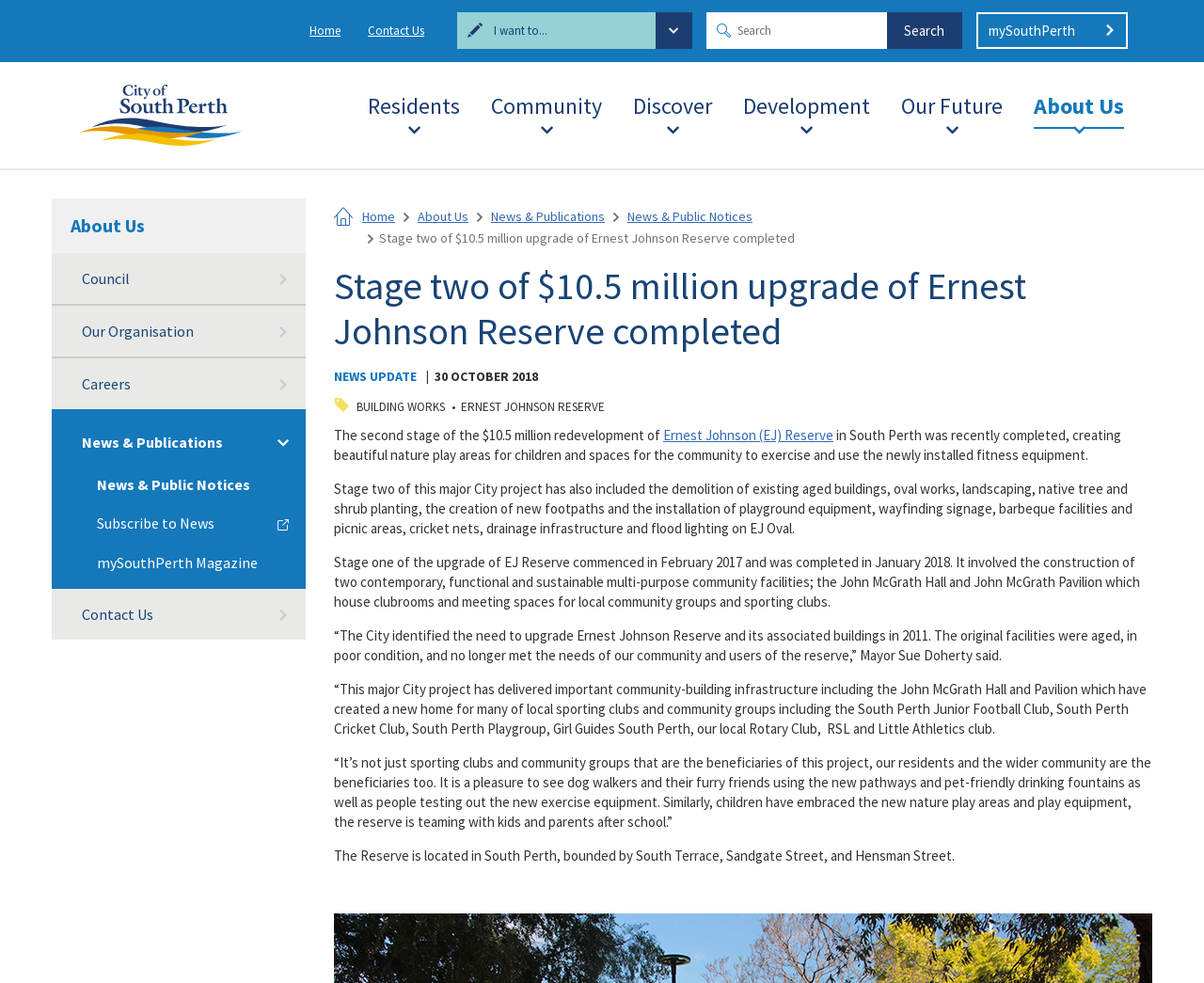Determine the bounding box coordinates of the clickable area required to perform the following instruction: "Go to Home page". The coordinates should be represented as four float numbers between 0 and 1: [left, top, right, bottom].

[0.247, 0.025, 0.293, 0.037]